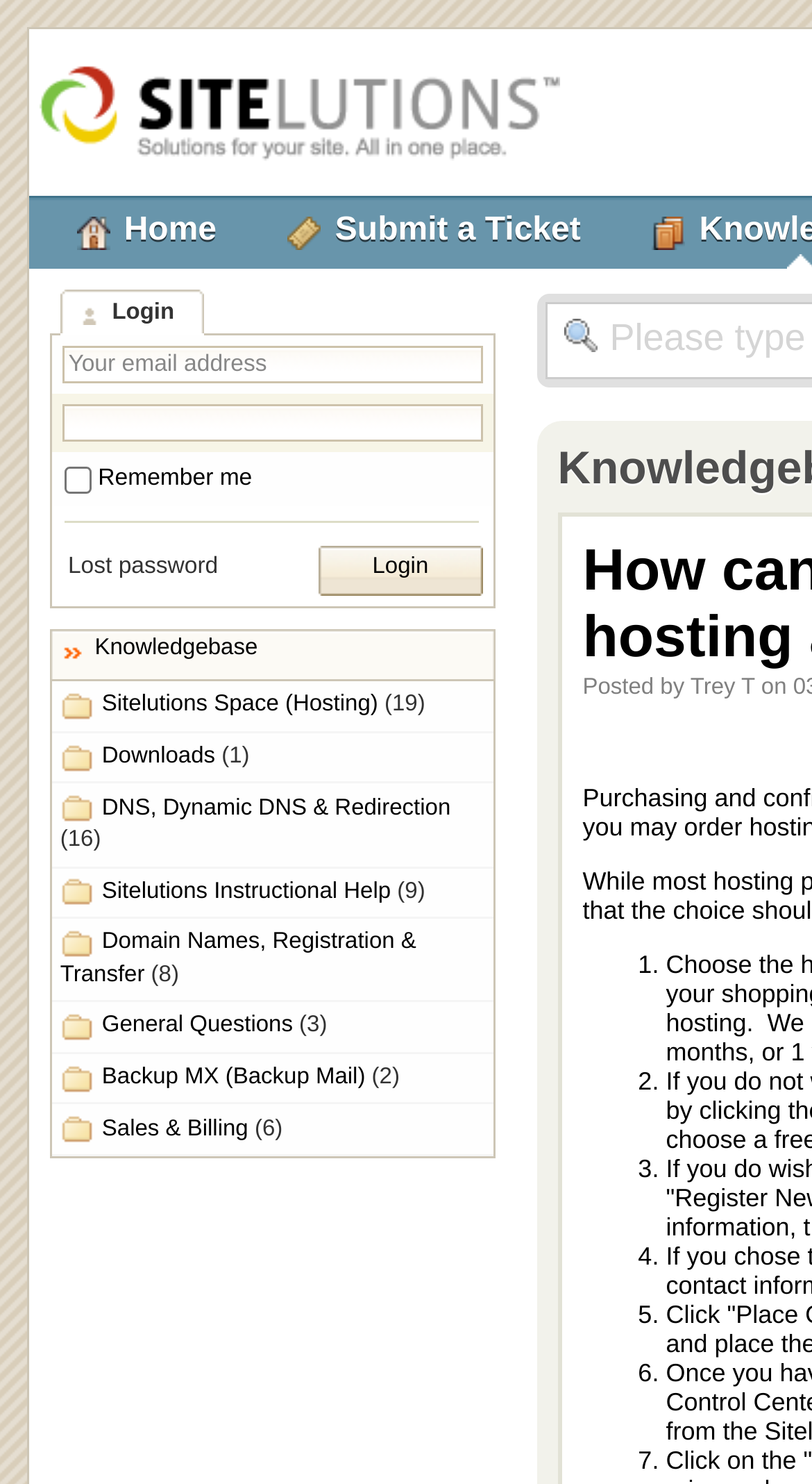Find the bounding box coordinates for the area that must be clicked to perform this action: "Click the Home link".

[0.058, 0.136, 0.295, 0.182]